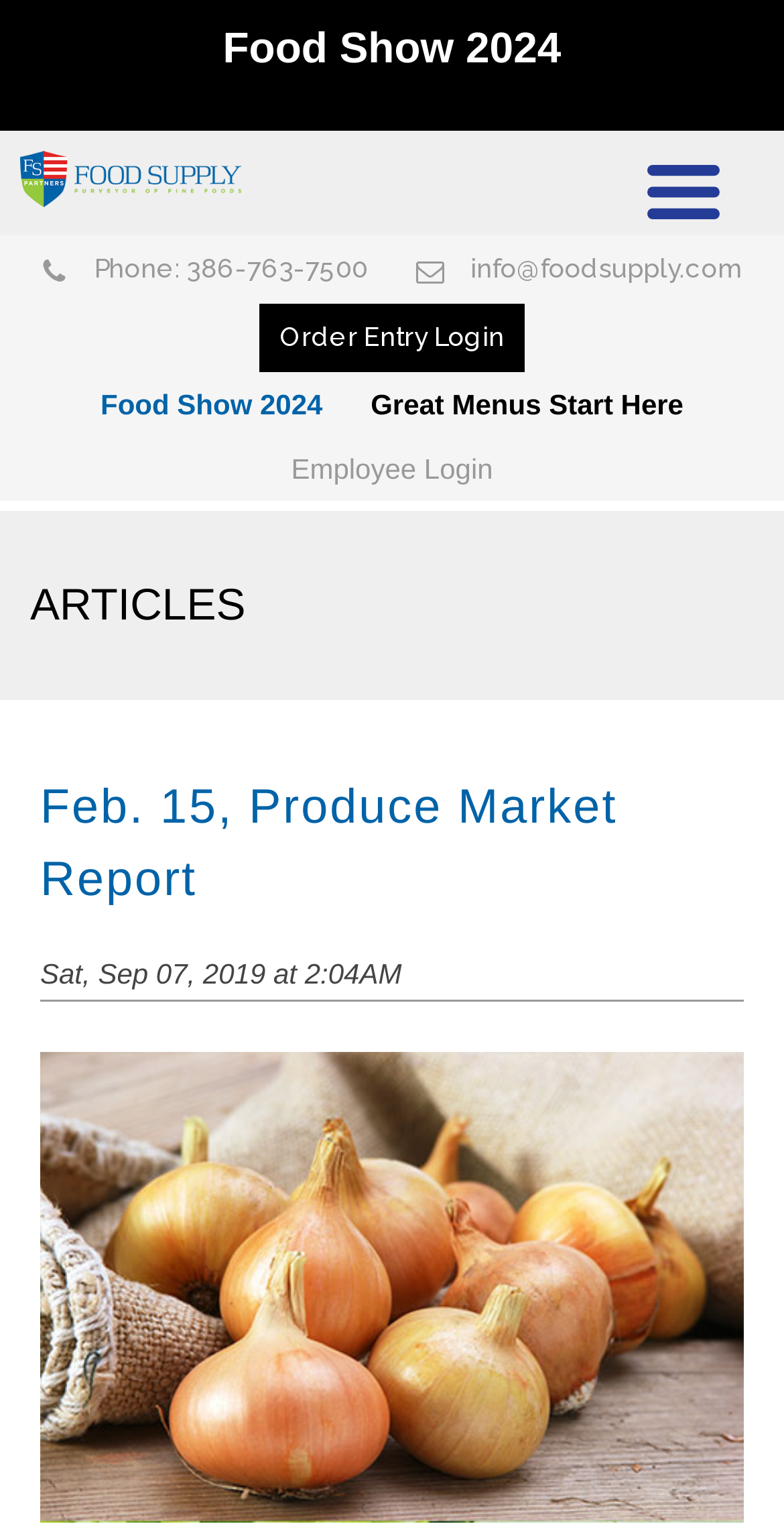Provide your answer in a single word or phrase: 
What is the purpose of the 'Order Entry Login' link?

To login for order entry